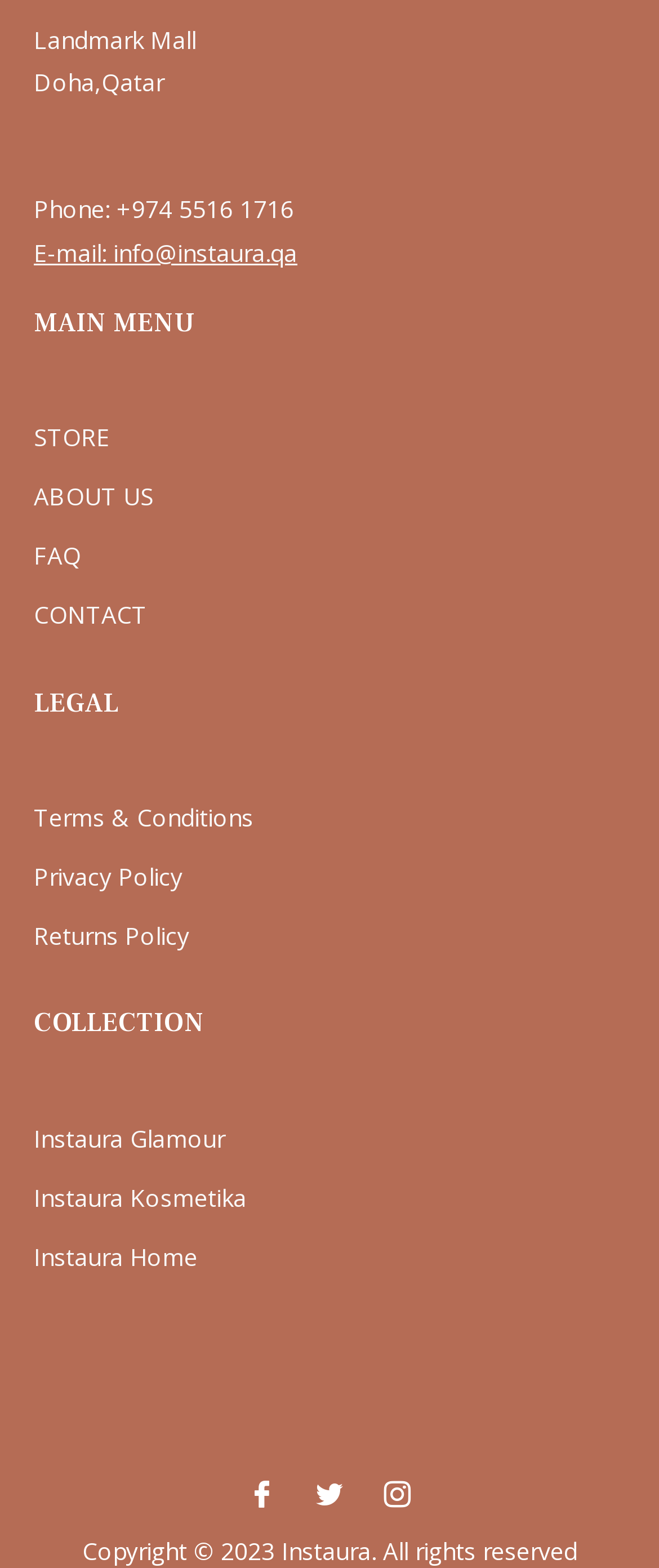Highlight the bounding box coordinates of the element you need to click to perform the following instruction: "Follow on Facebook."

[0.377, 0.938, 0.418, 0.965]